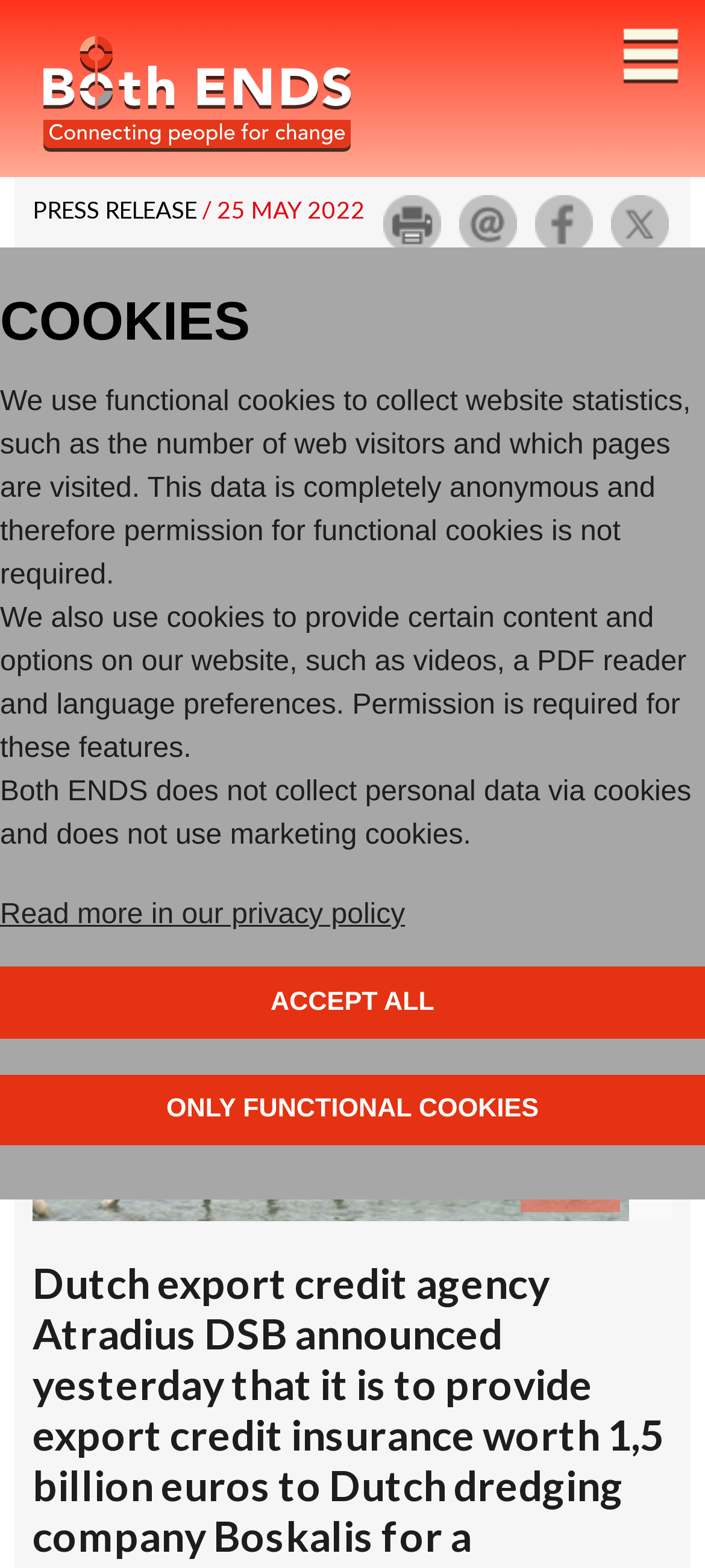Using floating point numbers between 0 and 1, provide the bounding box coordinates in the format (top-left x, top-left y, bottom-right x, bottom-right y). Locate the UI element described here: alt="Mail"

[0.651, 0.142, 0.733, 0.161]